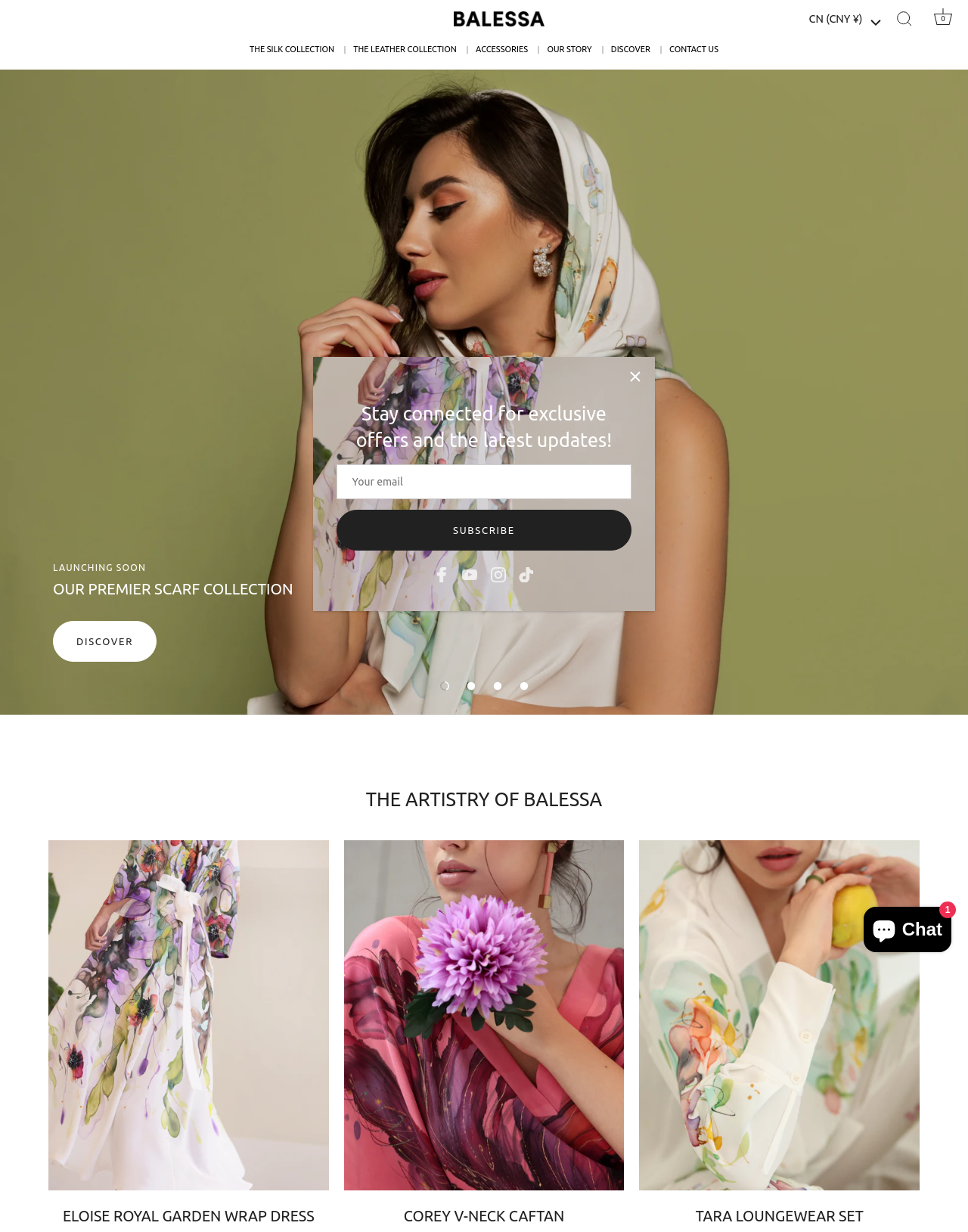Determine the bounding box for the HTML element described here: "aria-label="ELOISE ROYAL GARDEN WRAP DRESS"". The coordinates should be given as [left, top, right, bottom] with each number being a float between 0 and 1.

[0.05, 0.682, 0.34, 0.966]